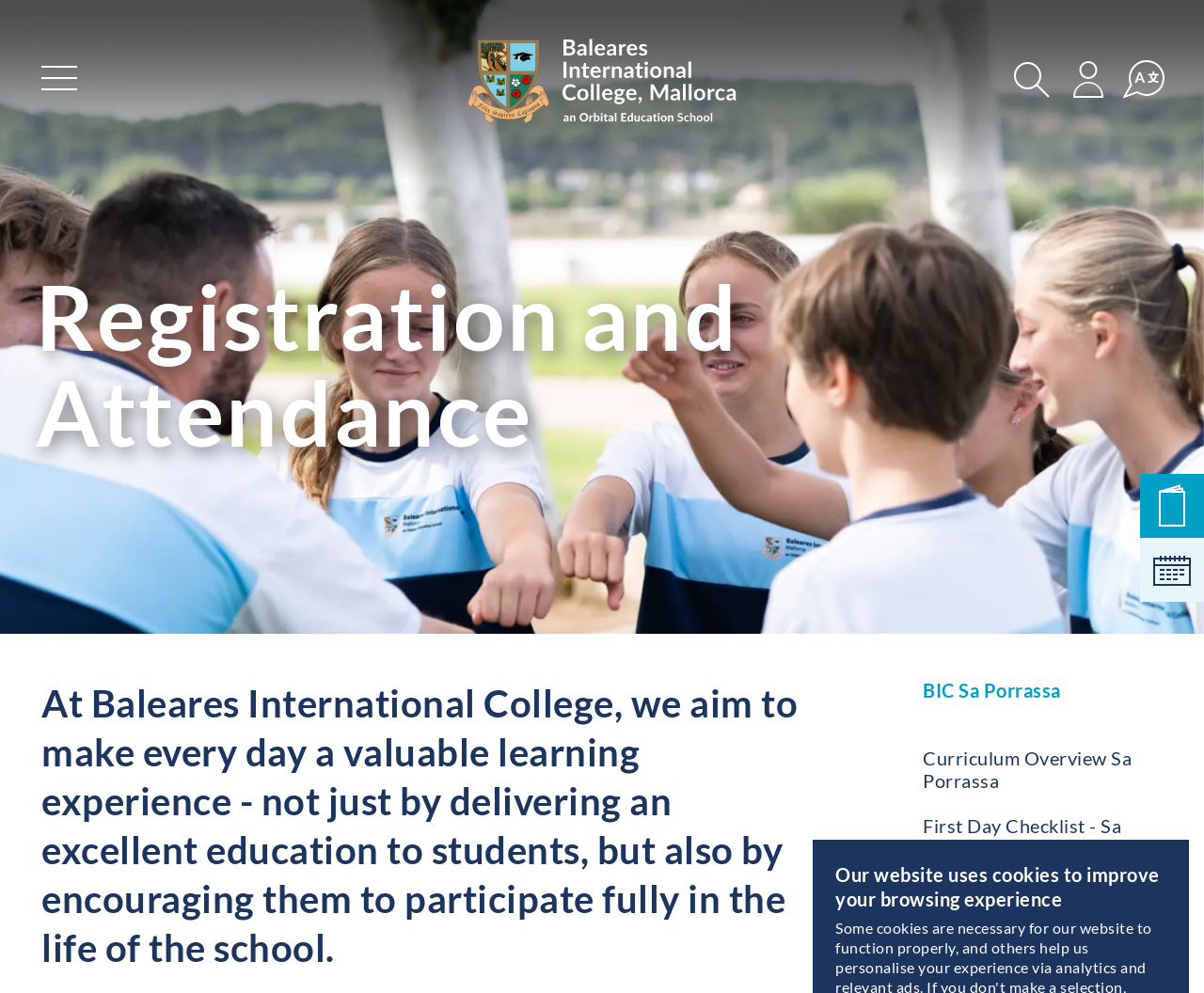Find the bounding box coordinates for the element described here: "Login".

[0.885, 0.056, 0.923, 0.101]